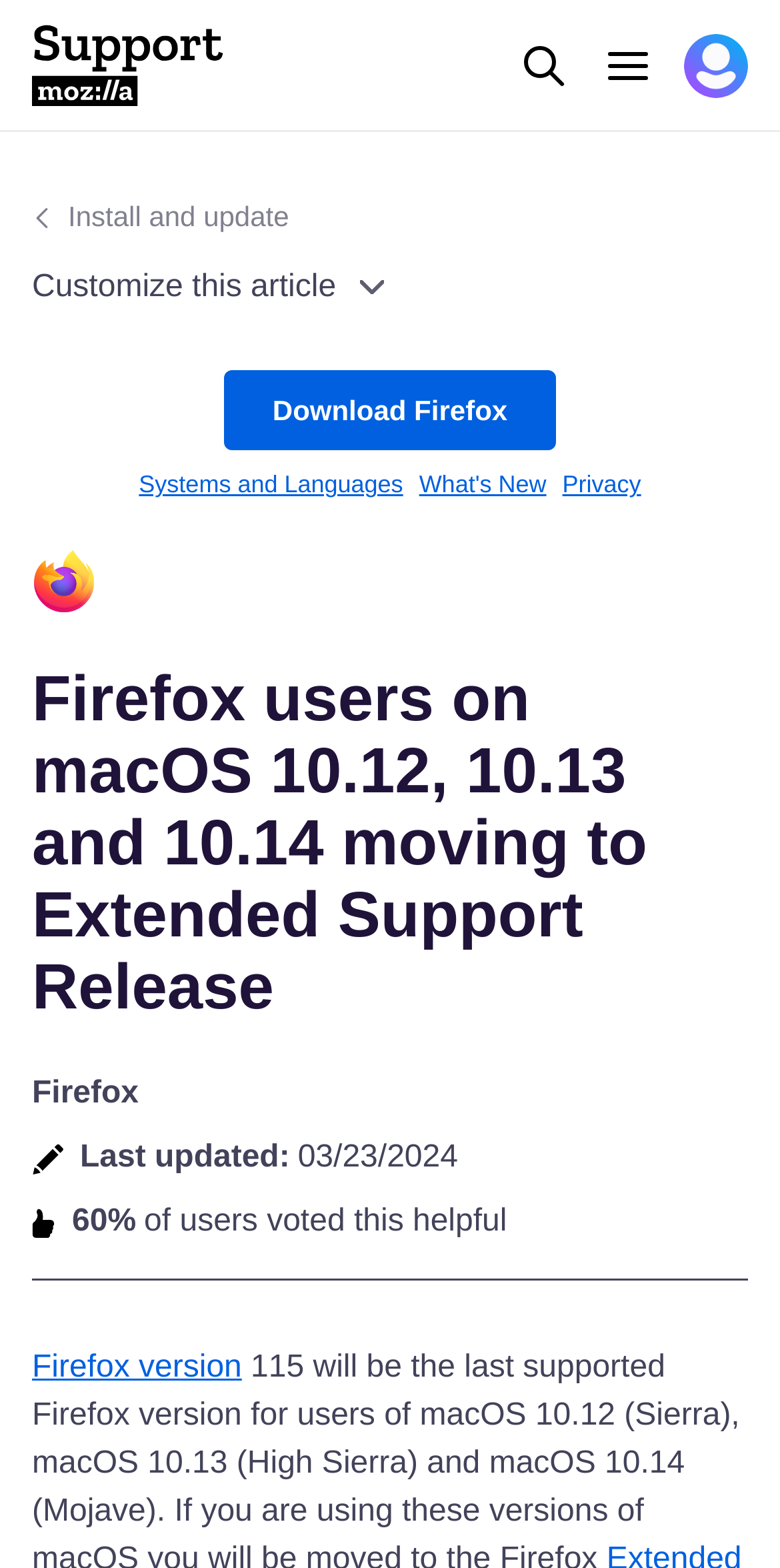Using the description "parent_node: Download Firefox title="Firefox"", locate and provide the bounding box of the UI element.

[0.041, 0.351, 0.959, 0.402]